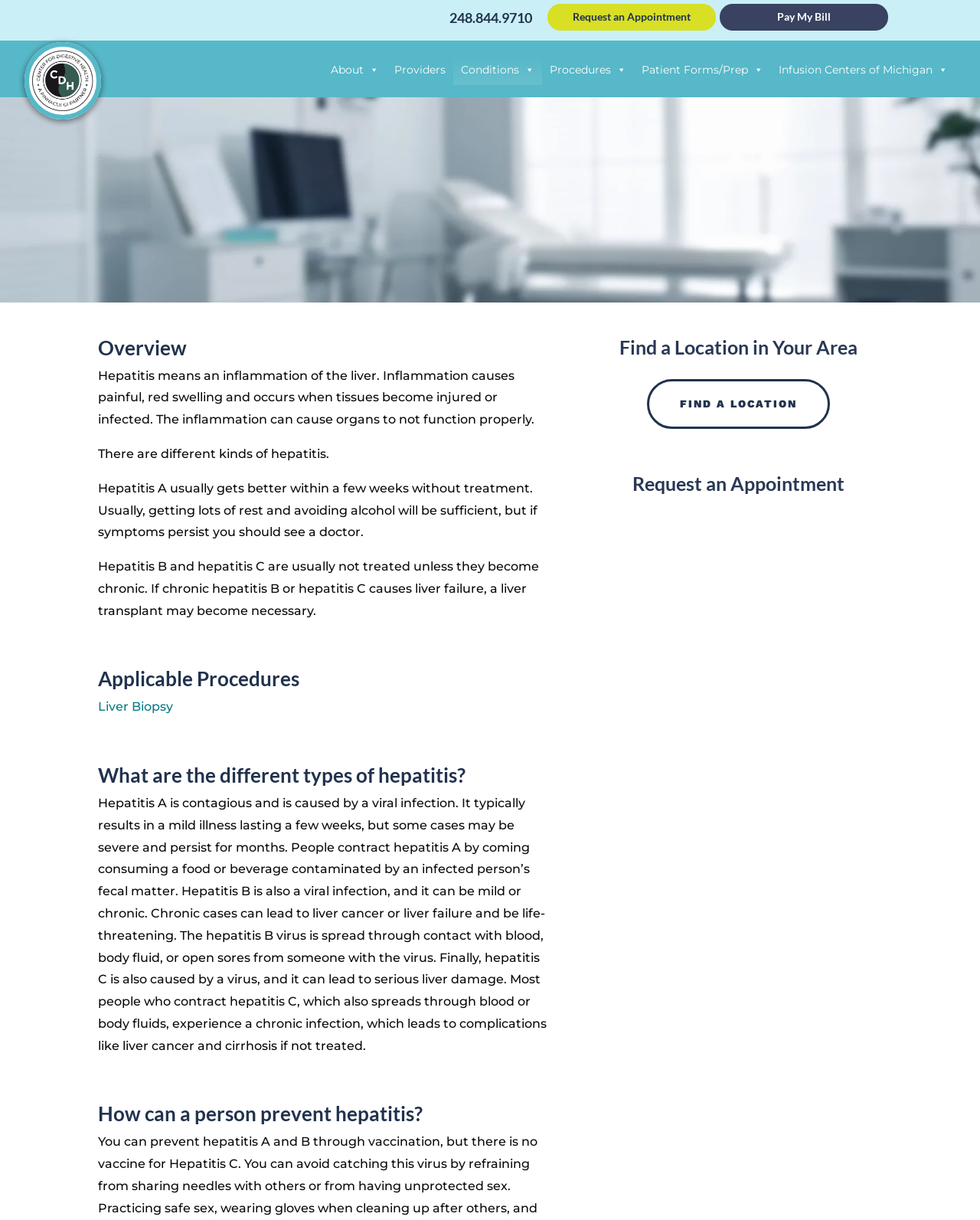Given the element description: "Liver Biopsy", predict the bounding box coordinates of the UI element it refers to, using four float numbers between 0 and 1, i.e., [left, top, right, bottom].

[0.1, 0.573, 0.177, 0.585]